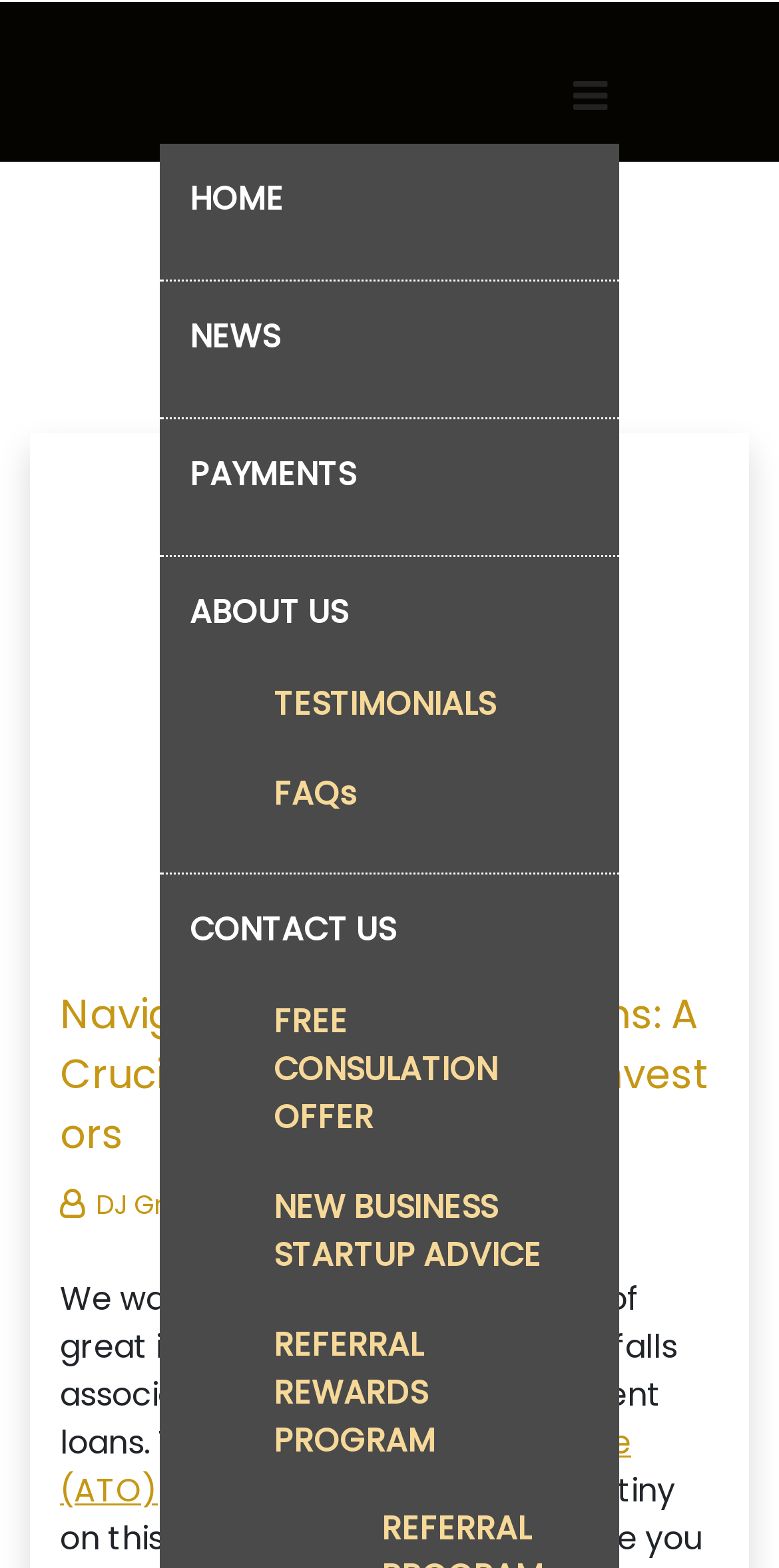Locate the bounding box coordinates of the region to be clicked to comply with the following instruction: "Click the menu button". The coordinates must be four float numbers between 0 and 1, in the form [left, top, right, bottom].

[0.721, 0.041, 0.795, 0.081]